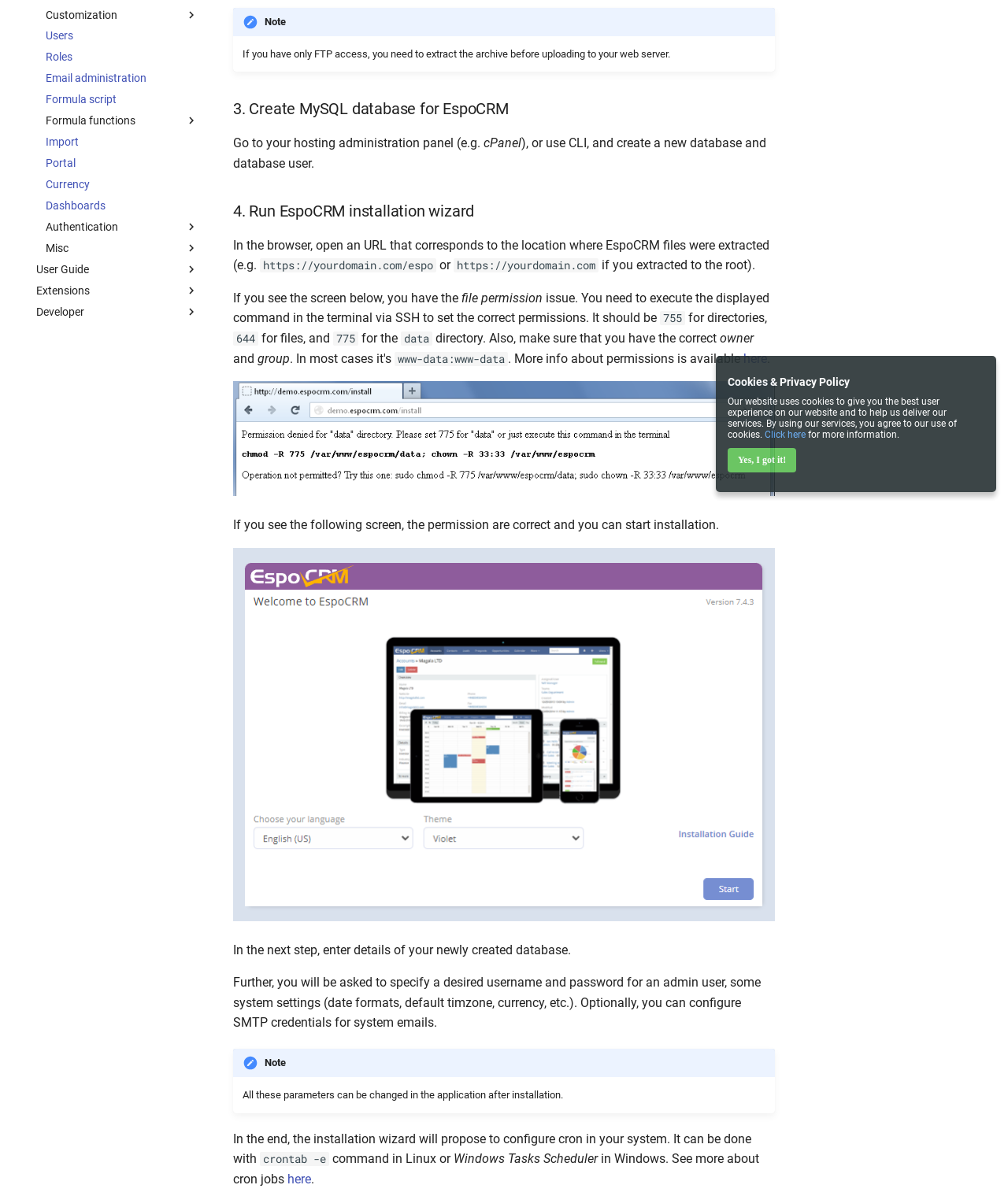Given the element description: "Yes, I got it!", predict the bounding box coordinates of this UI element. The coordinates must be four float numbers between 0 and 1, given as [left, top, right, bottom].

[0.722, 0.374, 0.79, 0.395]